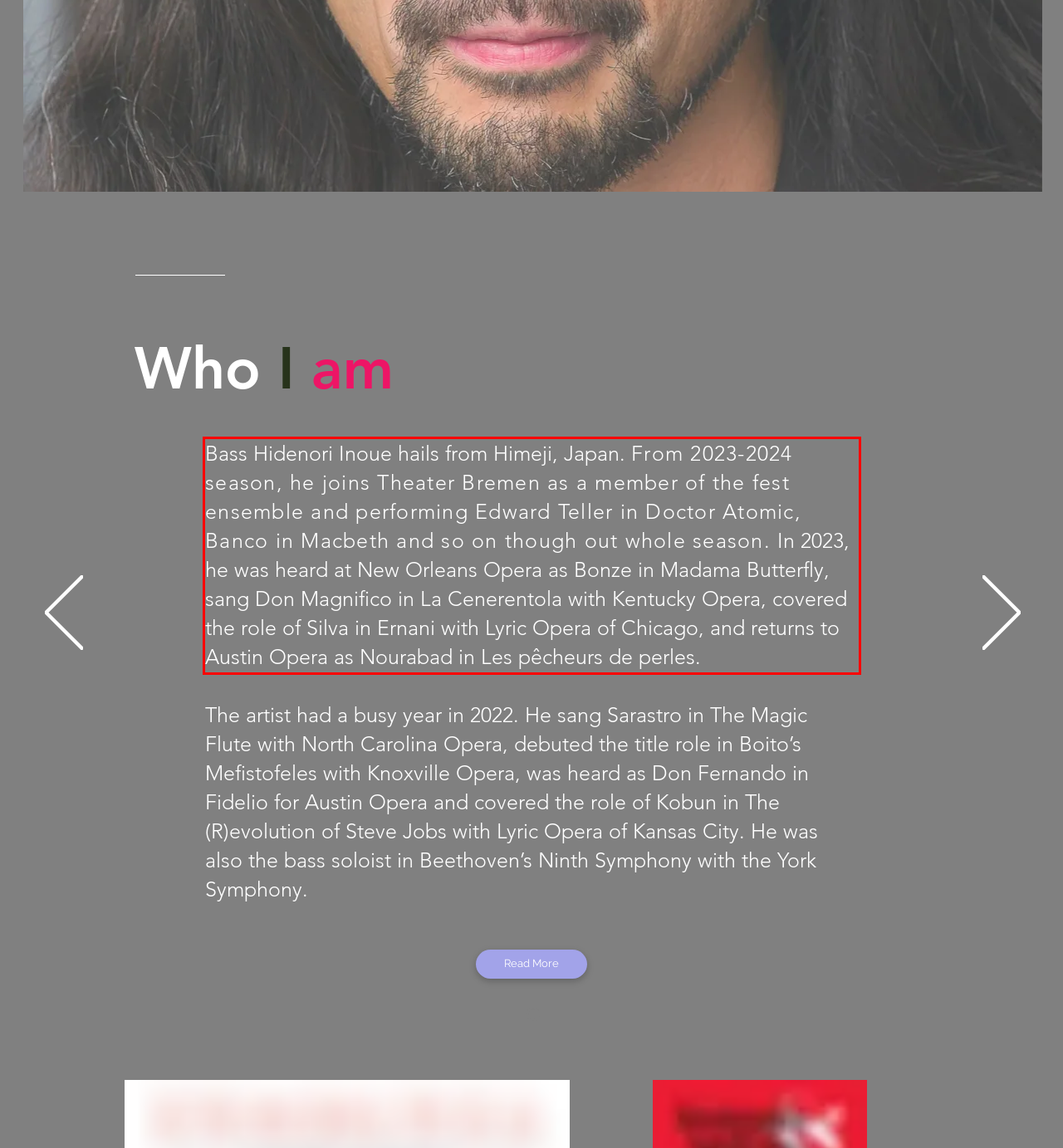Identify the text inside the red bounding box in the provided webpage screenshot and transcribe it.

Bass Hidenori Inoue hails from Himeji, Japan. From 2023-2024 season, he joins Theater Bremen as a member of the fest ensemble and performing Edward Teller in Doctor Atomic, Banco in Macbeth and so on though out whole season. In 2023, he was heard at New Orleans Opera as Bonze in Madama Butterfly, sang Don Magnifico in La Cenerentola with Kentucky Opera, covered the role of Silva in Ernani with Lyric Opera of Chicago, and returns to Austin Opera as Nourabad in Les pêcheurs de perles.